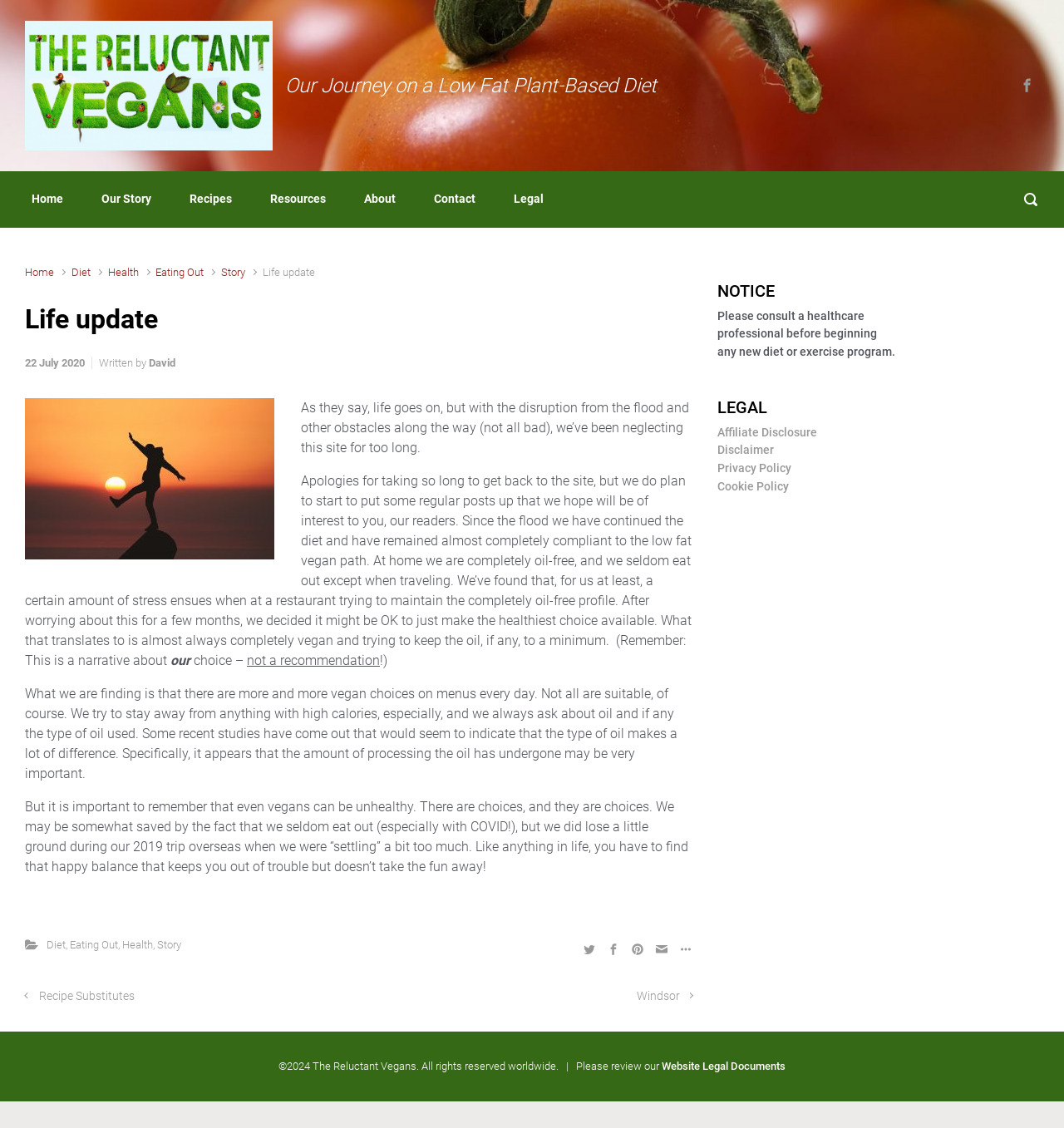What type of diet is discussed in the article?
Provide a short answer using one word or a brief phrase based on the image.

Low fat plant-based diet